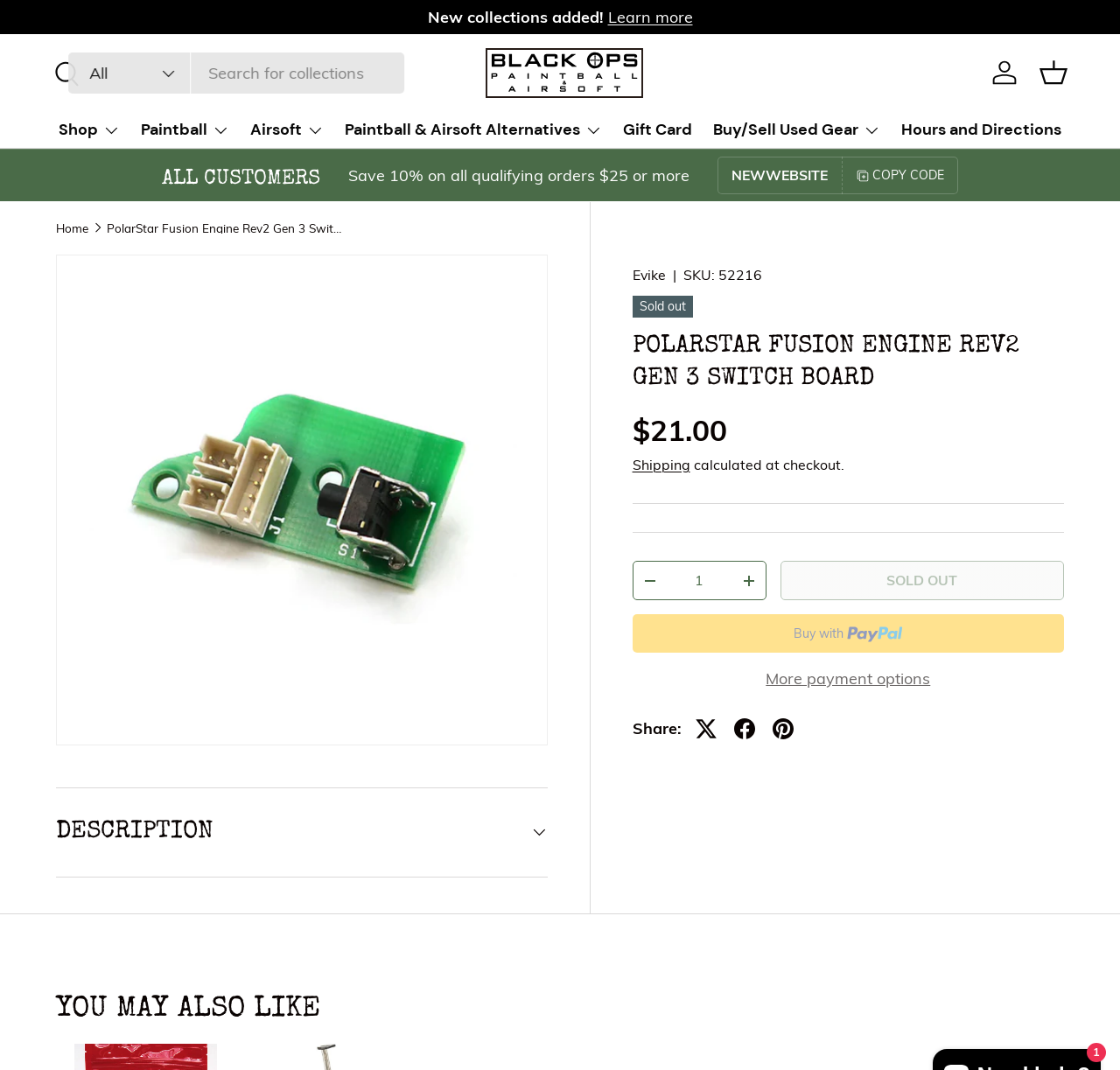What is the current status of the product?
Look at the image and respond to the question as thoroughly as possible.

I determined the answer by looking at the StaticText element with the text 'Sold out' which is located near the product description and indicates the current availability of the item.